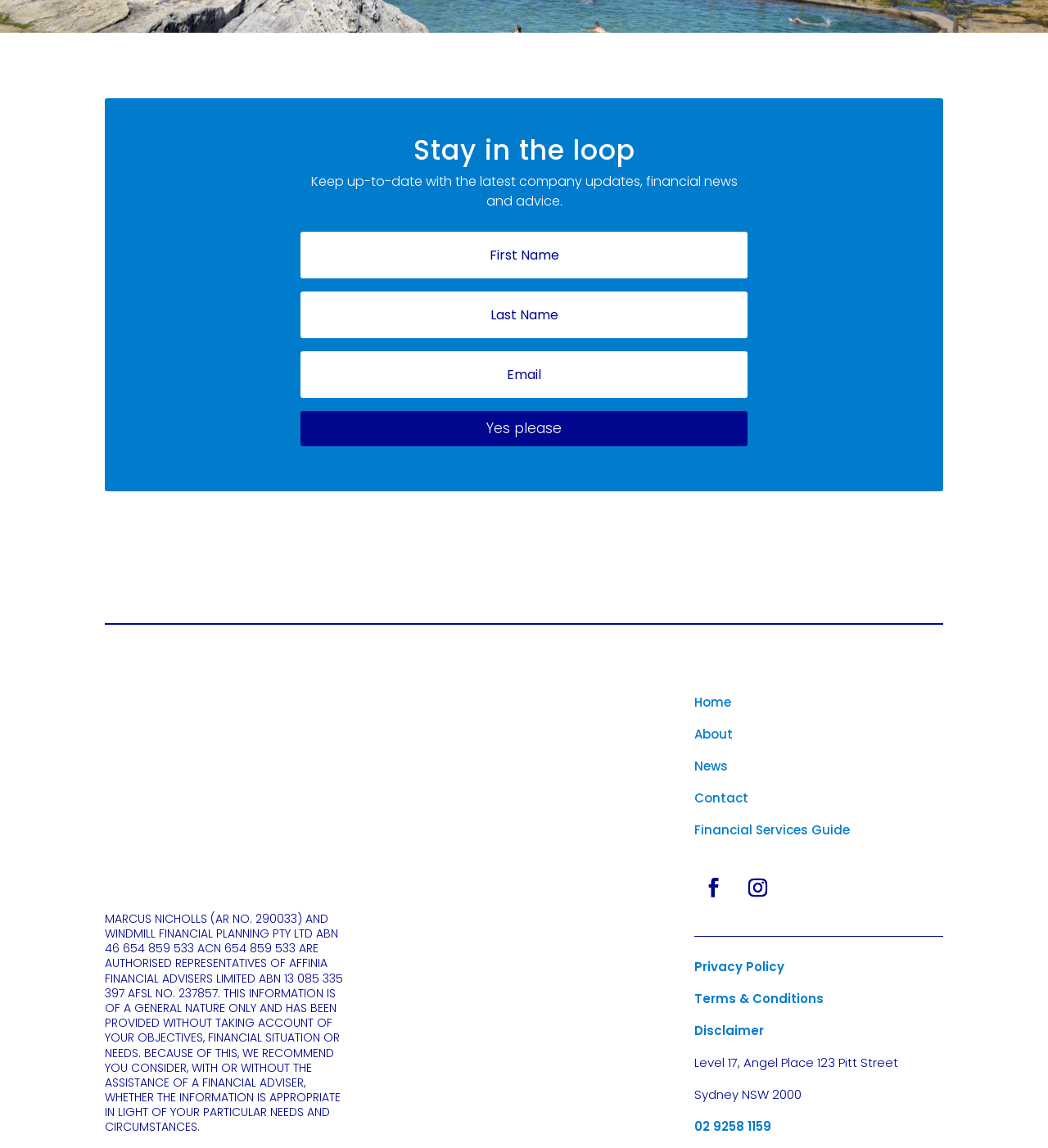Please specify the bounding box coordinates of the clickable region necessary for completing the following instruction: "Enter email address". The coordinates must consist of four float numbers between 0 and 1, i.e., [left, top, right, bottom].

[0.287, 0.202, 0.713, 0.242]